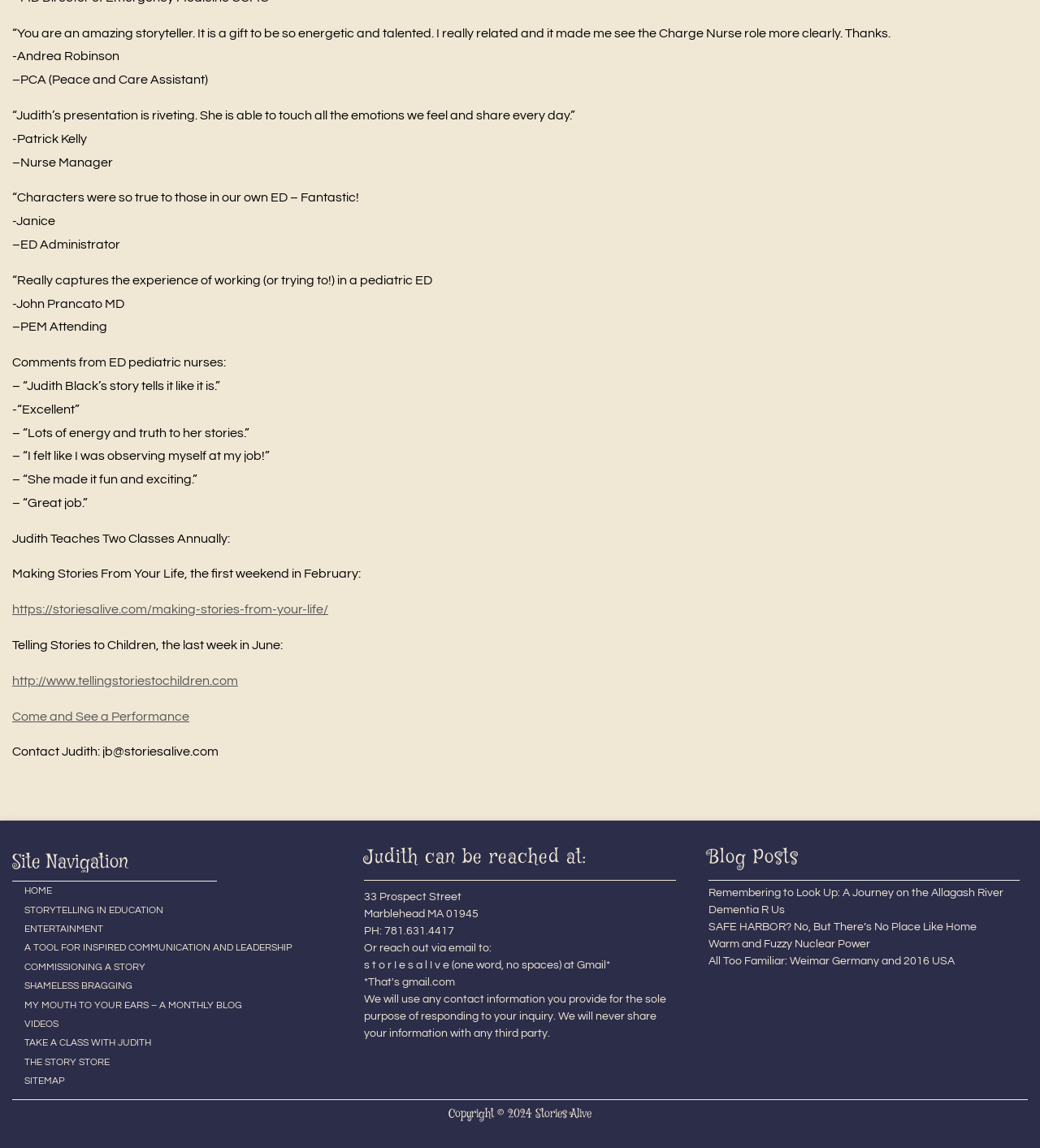Find the bounding box coordinates of the element's region that should be clicked in order to follow the given instruction: "Go to 'HOME' page". The coordinates should consist of four float numbers between 0 and 1, i.e., [left, top, right, bottom].

[0.012, 0.768, 0.209, 0.785]